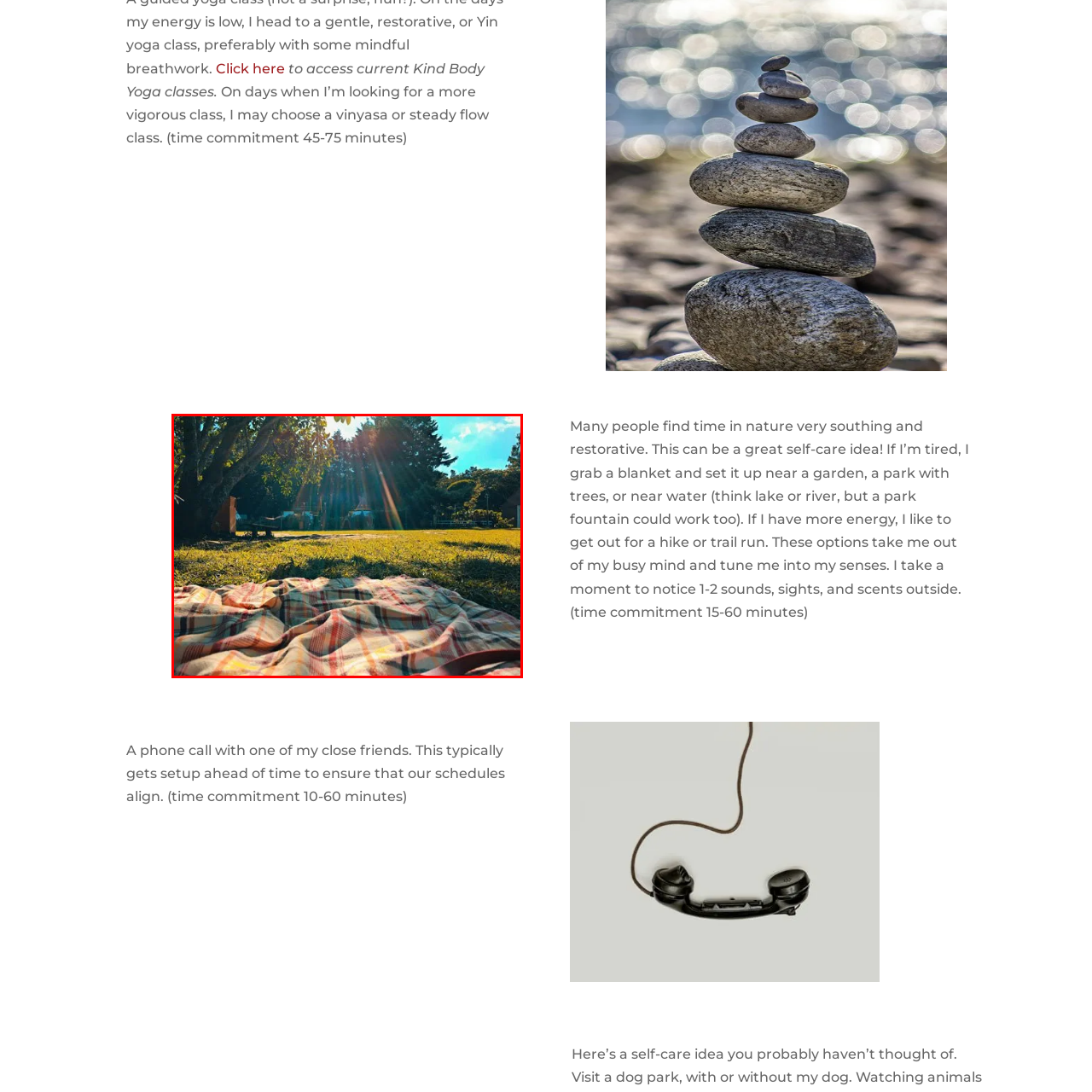Give an elaborate description of the visual elements within the red-outlined box.

The image captures a serene outdoor scene featuring a plaid blanket spread out on lush green grass, inviting relaxation in a tranquil park setting. Sunlight filters through the leaves of a nearby tree, casting gentle rays across the blanket and enhancing the natural beauty of the surroundings. In the background, a softly blurred landscape suggests the presence of a garden or park area, possibly with additional trees and foliage, creating a soothing atmosphere perfect for self-care activities like meditating or enjoying a peaceful moment in nature. This environment emphasizes the restorative power of spending time outdoors, ideal for unwinding and reconnecting with oneself.